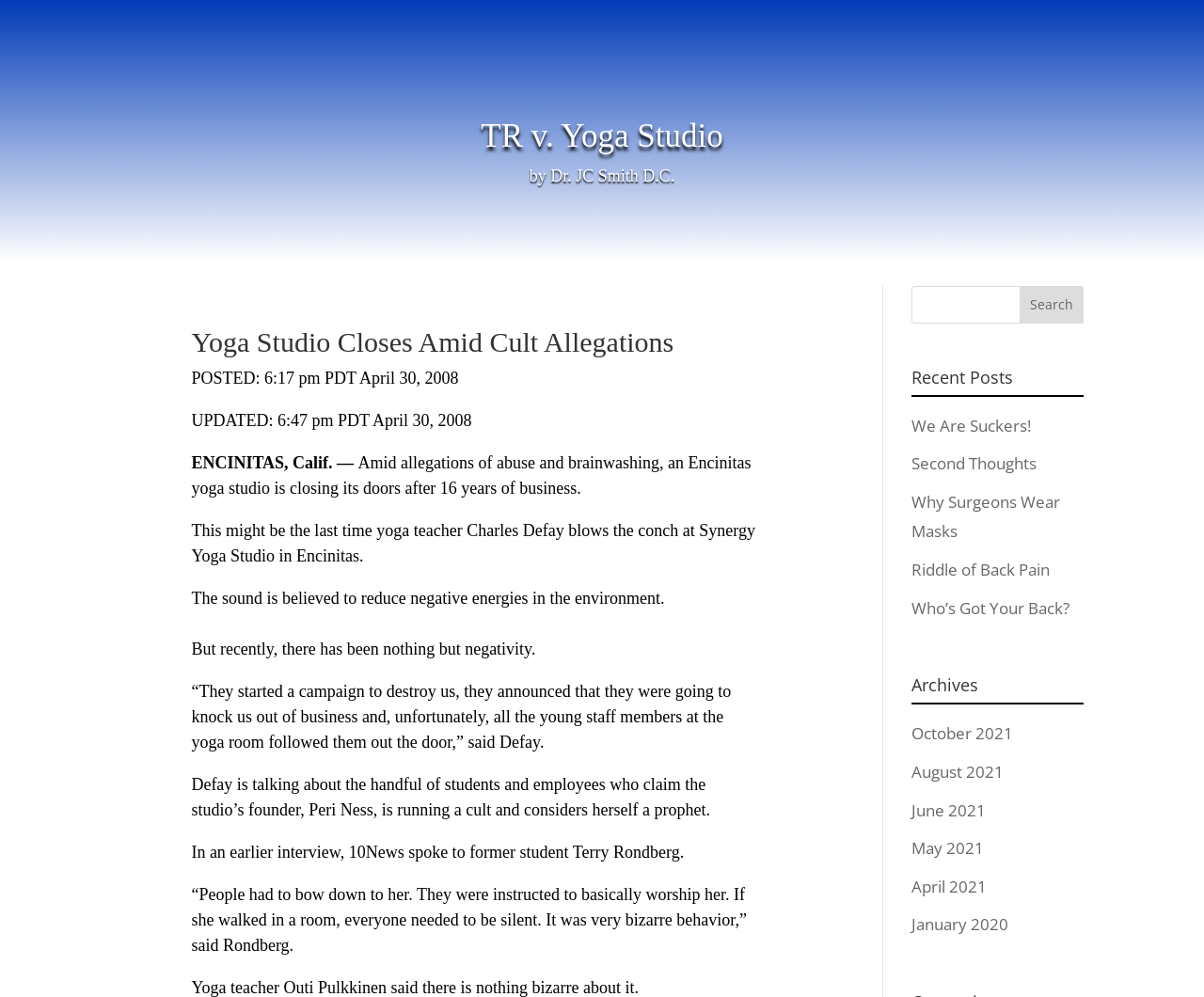Provide a brief response to the question below using one word or phrase:
What is the purpose of blowing the conch?

To reduce negative energies